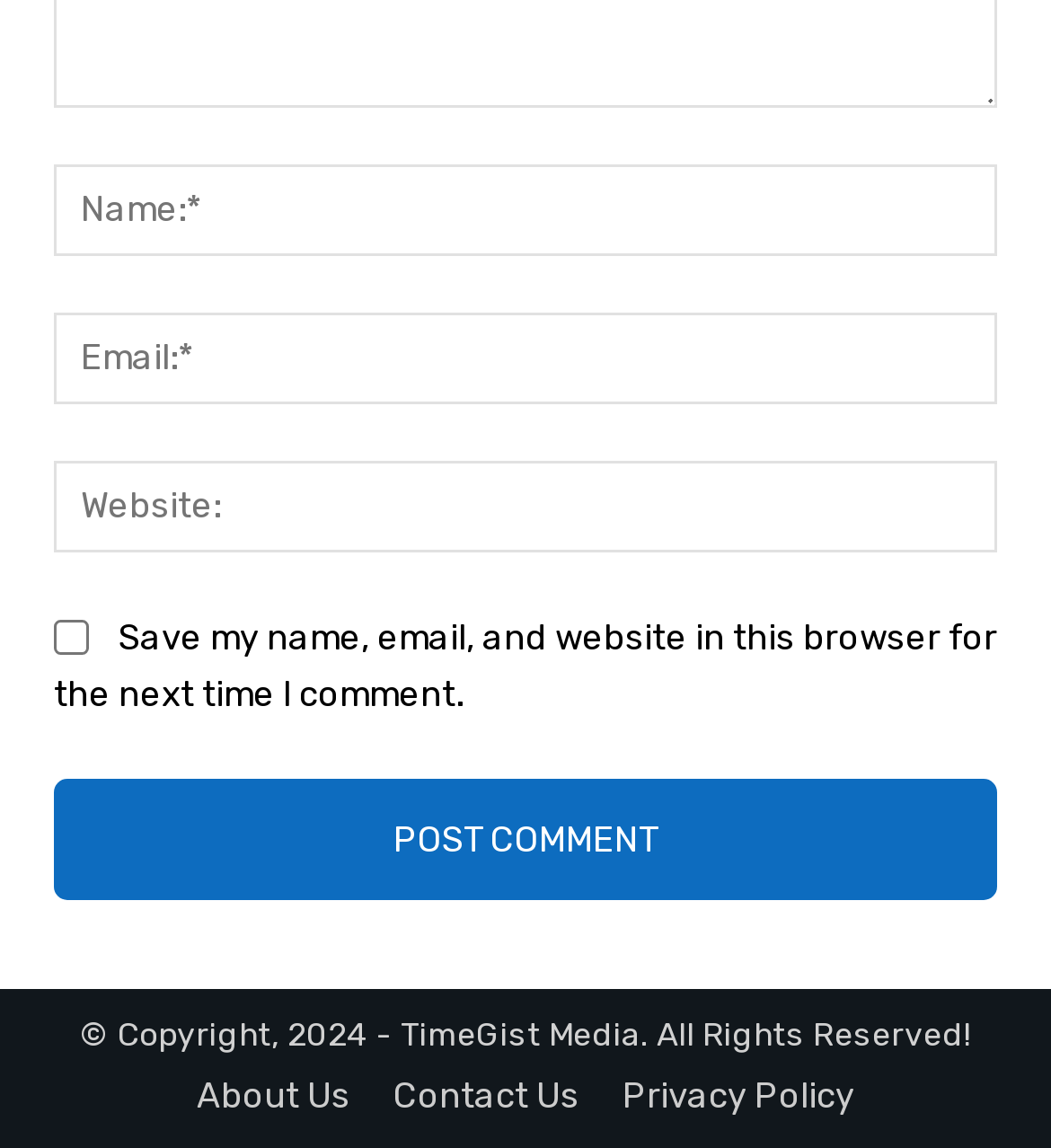Please determine the bounding box coordinates of the element's region to click for the following instruction: "Post a comment".

[0.051, 0.677, 0.949, 0.783]